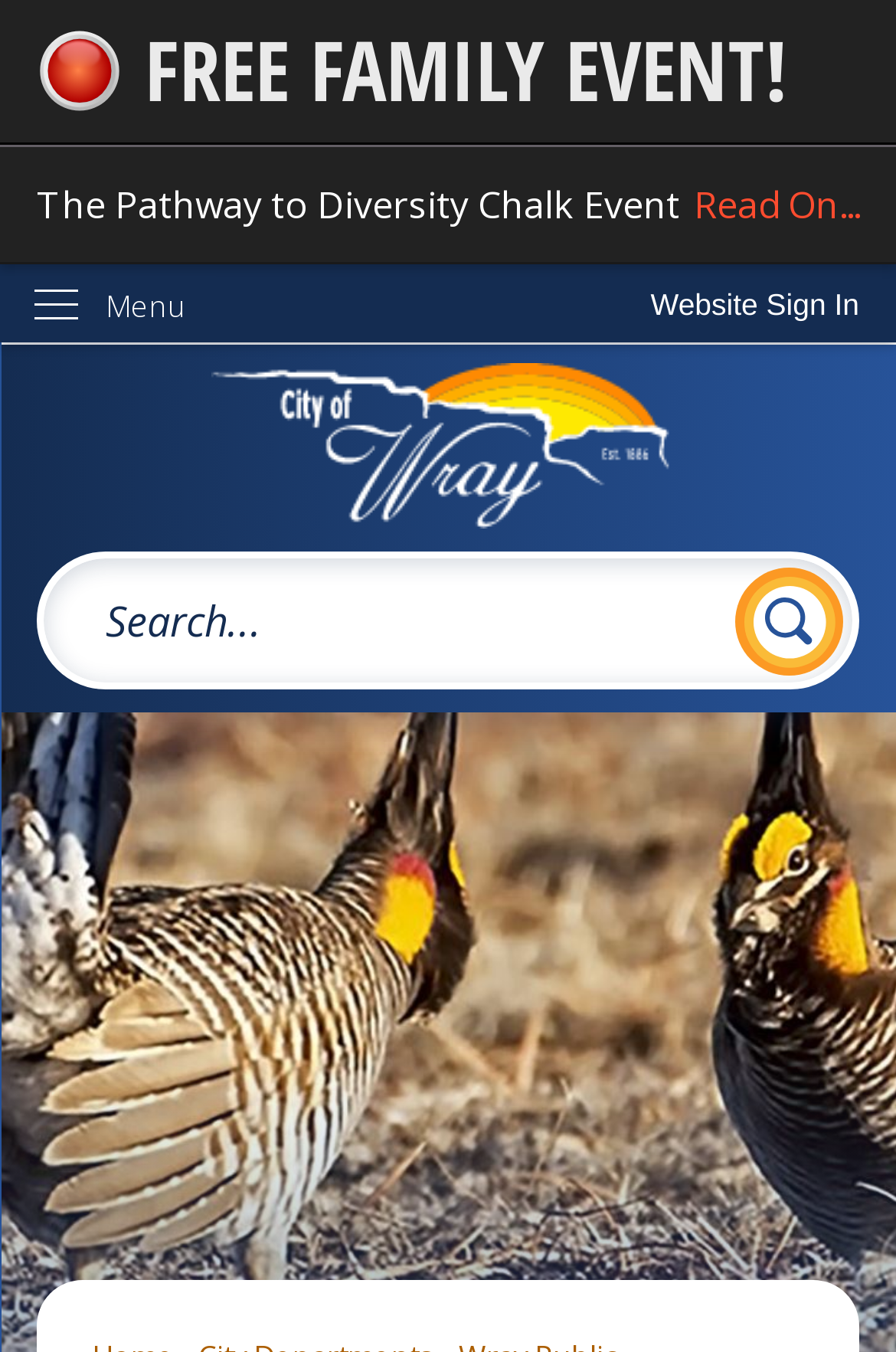Please find the bounding box coordinates of the section that needs to be clicked to achieve this instruction: "Go to home page".

[0.041, 0.269, 0.959, 0.391]